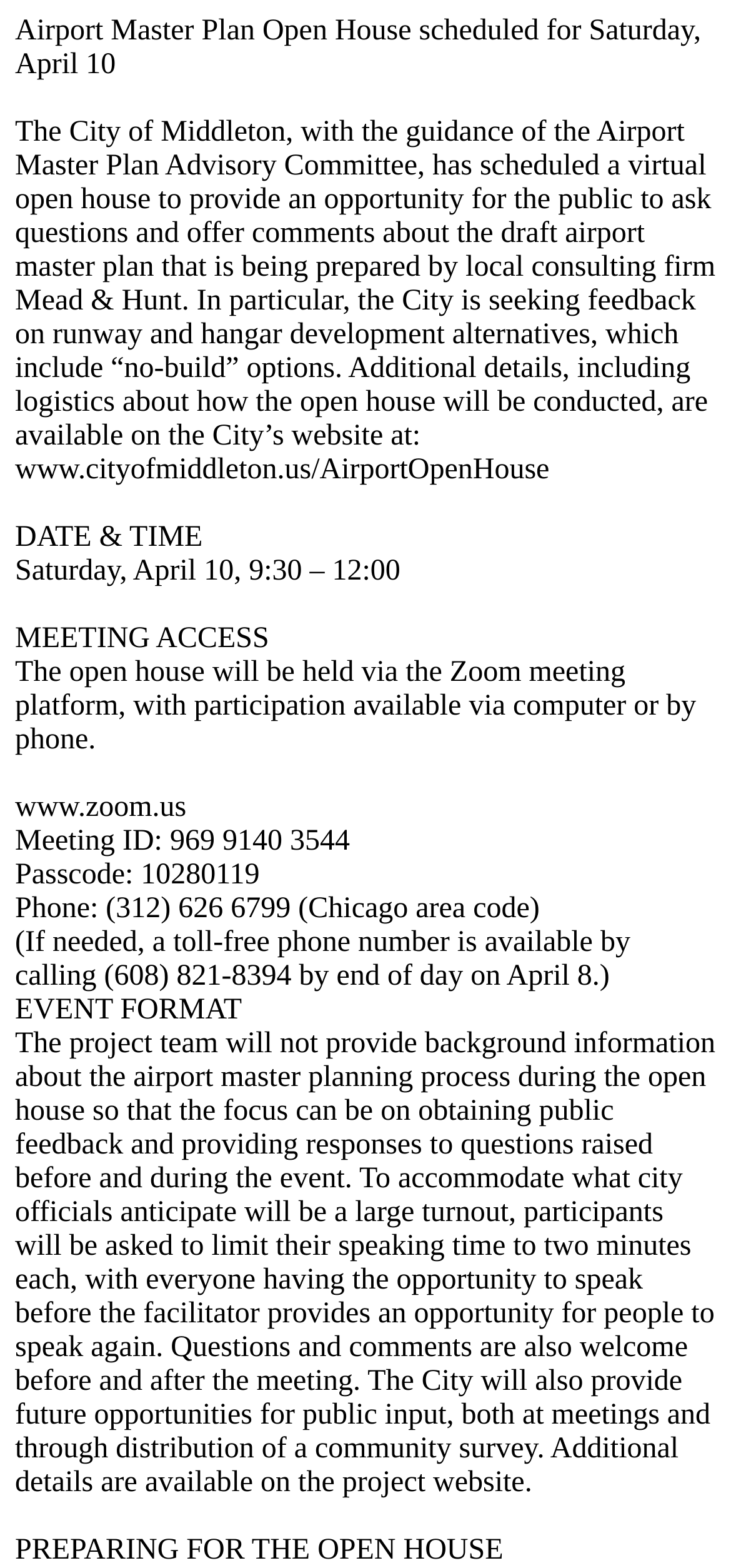What is the website URL for the open house?
Look at the screenshot and give a one-word or phrase answer.

www.cityofmiddleton.us/AirportOpenHouse